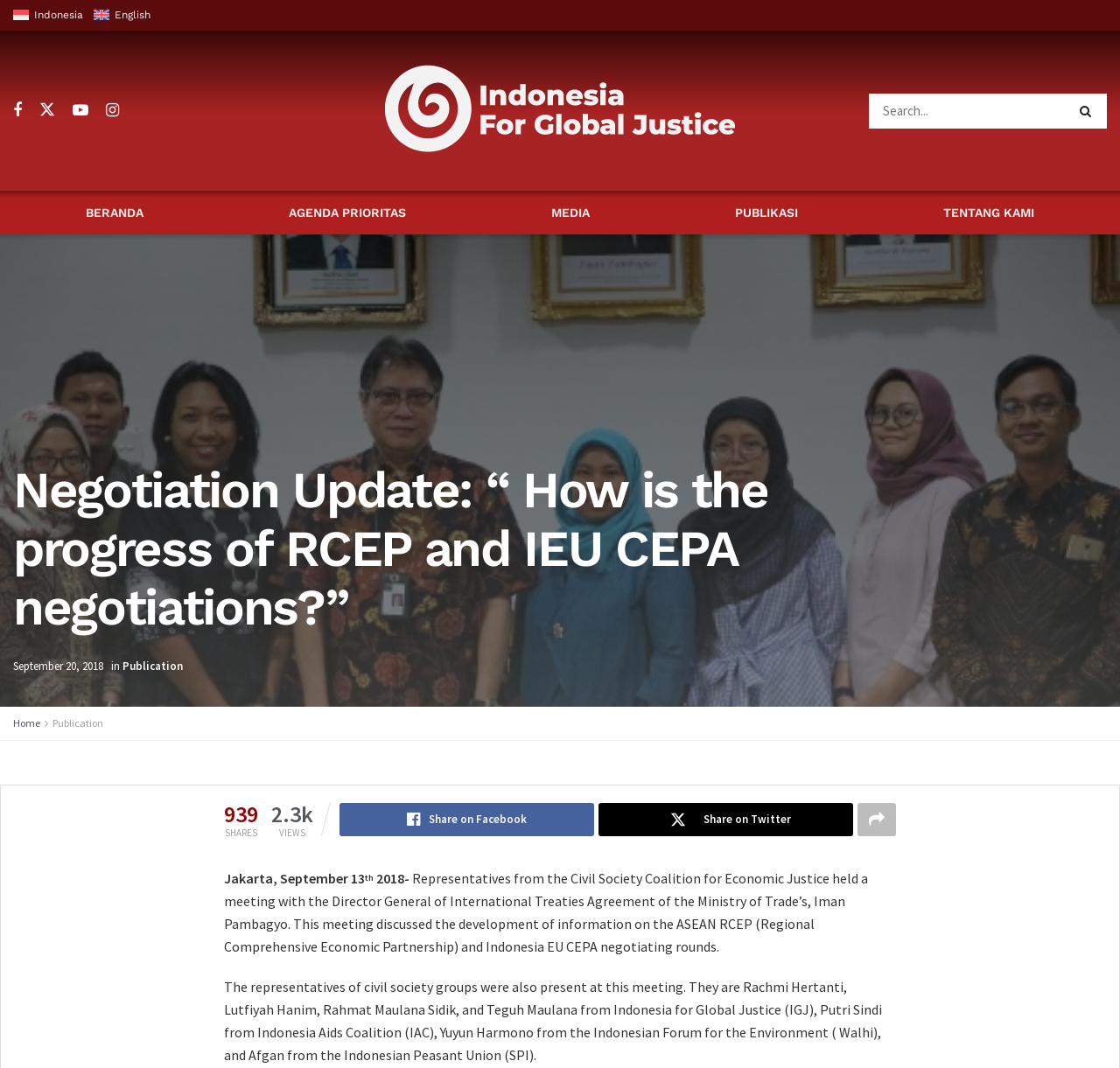Pinpoint the bounding box coordinates of the clickable area necessary to execute the following instruction: "Switch to English". The coordinates should be given as four float numbers between 0 and 1, namely [left, top, right, bottom].

[0.084, 0.008, 0.134, 0.02]